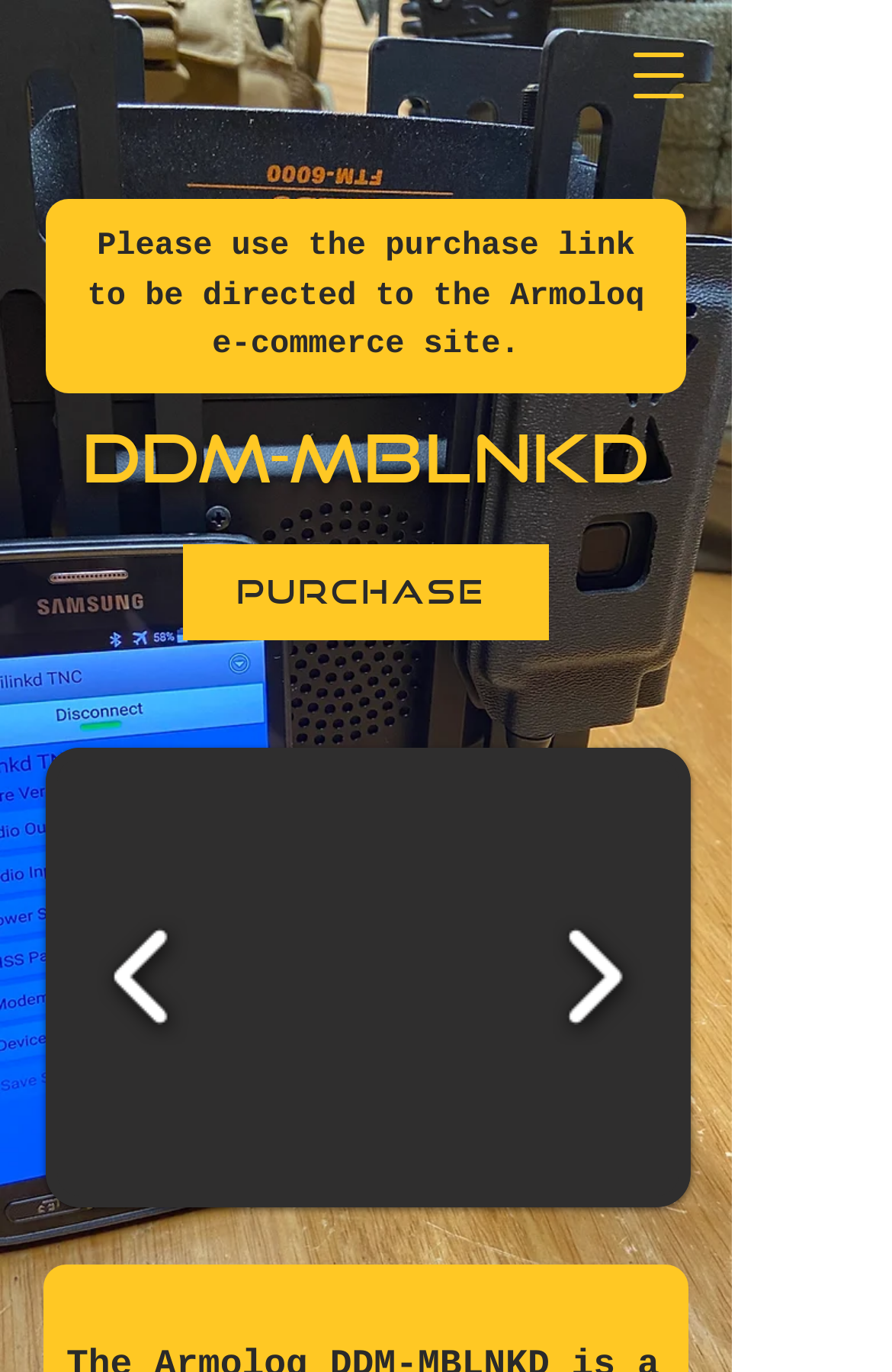What is the name of the product?
Please provide a detailed and thorough answer to the question.

The name of the product can be found in the heading element, which is 'DDM-MBLNKD'. This is likely the name of the product being showcased on this webpage.